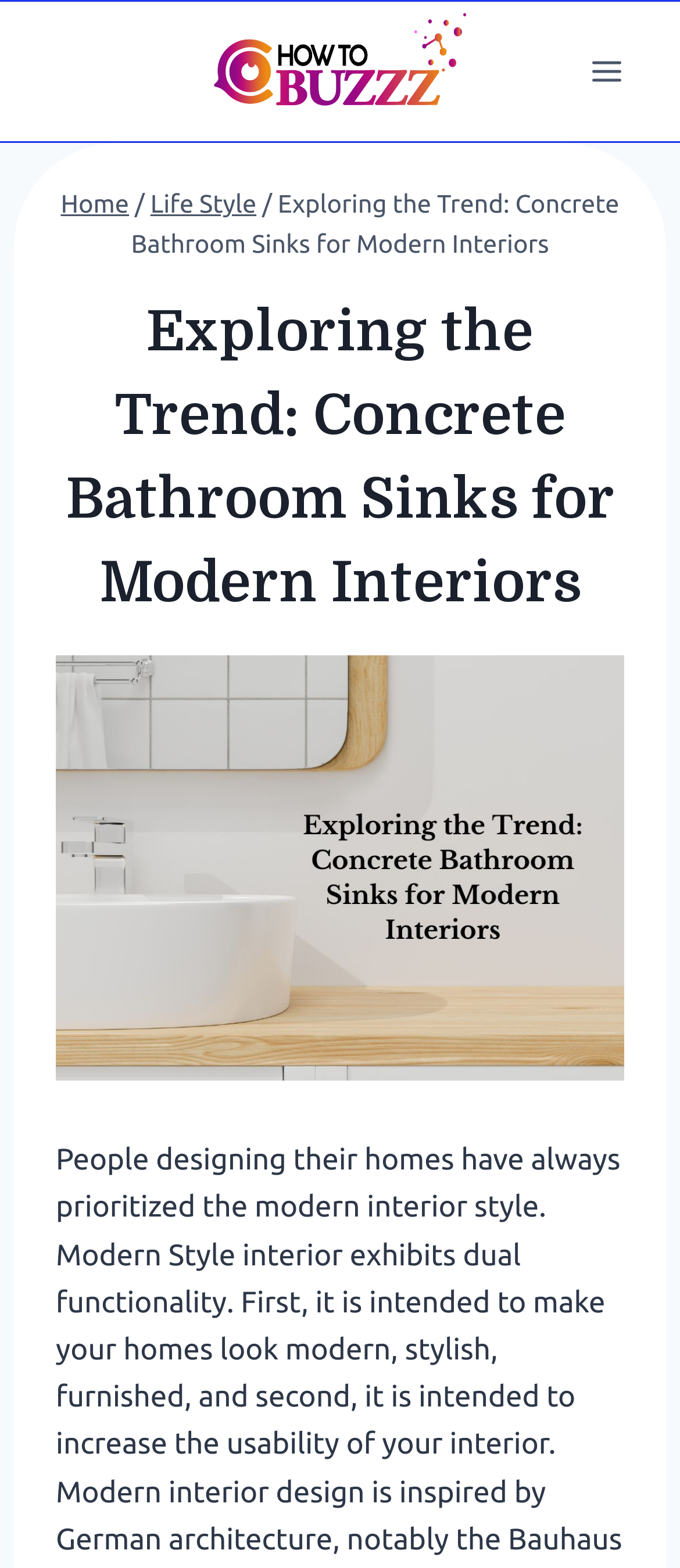Please determine the bounding box coordinates for the UI element described here. Use the format (top-left x, top-left y, bottom-right x, bottom-right y) with values bounded between 0 and 1: aria-label="How To Buzz"

[0.244, 0.001, 0.756, 0.09]